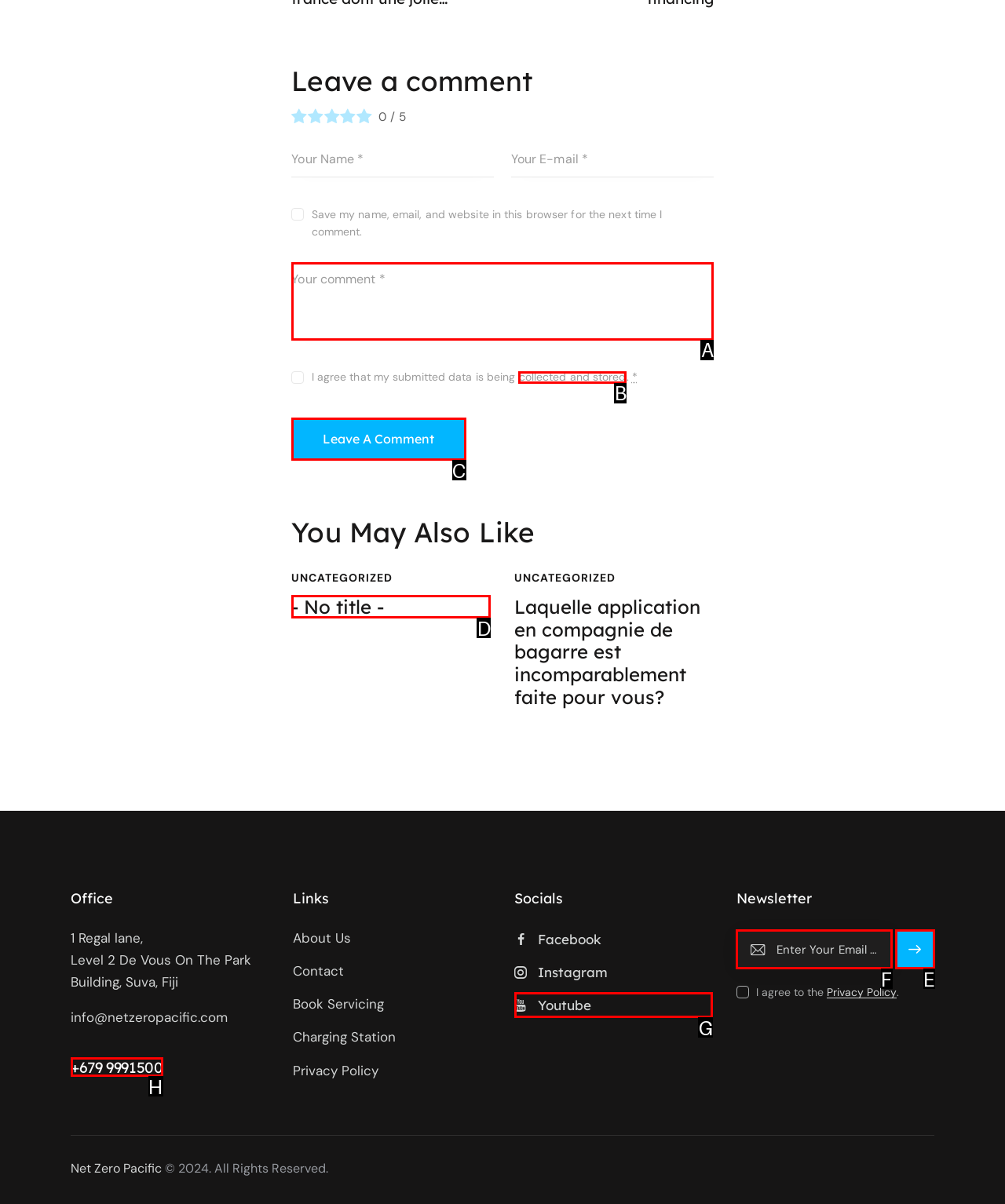Determine the letter of the element I should select to fulfill the following instruction: Subscribe to the newsletter. Just provide the letter.

E